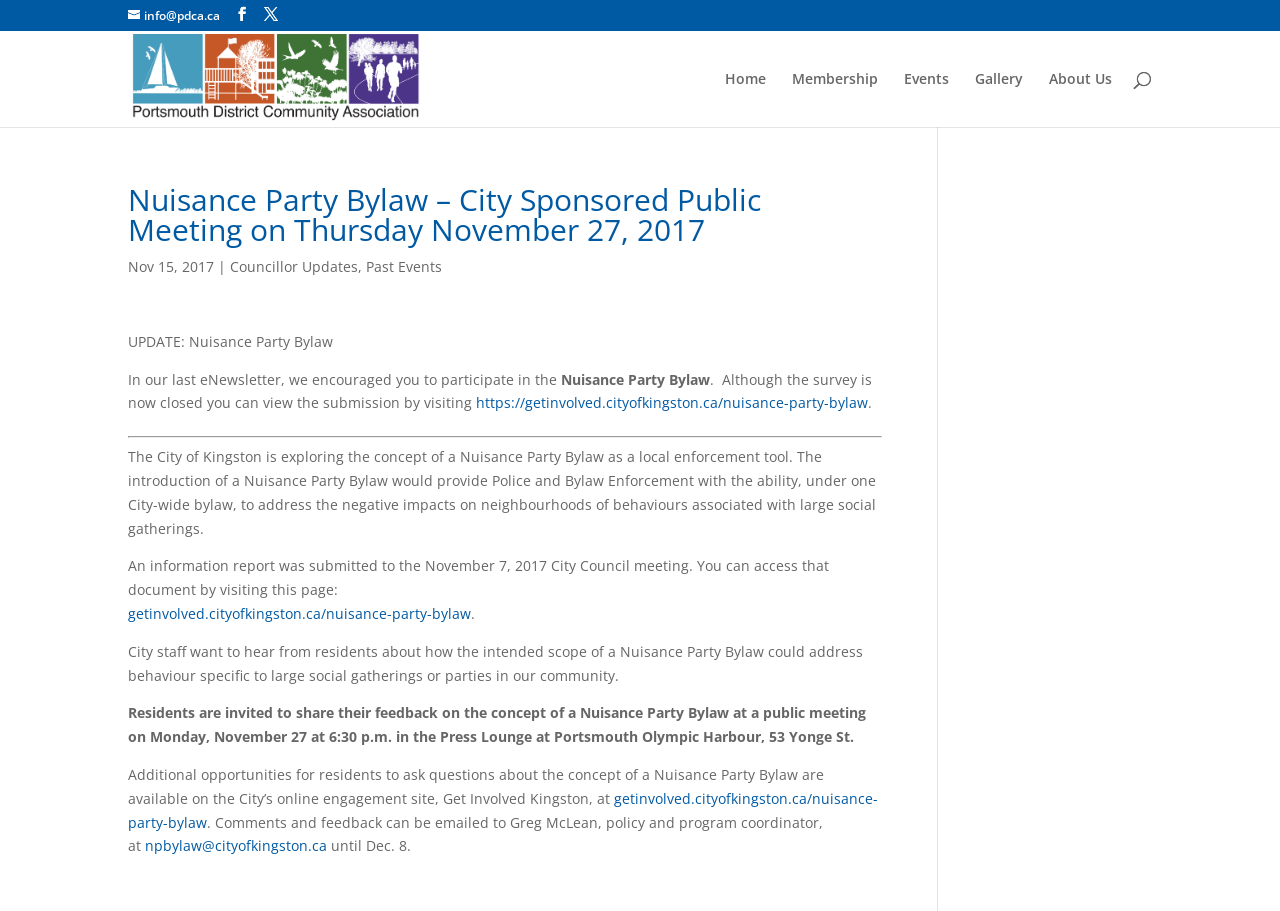What is the purpose of the public meeting on November 27?
Provide an in-depth and detailed explanation in response to the question.

The purpose of the public meeting on November 27 is to discuss the concept of a Nuisance Party Bylaw, which is a local enforcement tool to address the negative impacts on neighborhoods of behaviors associated with large social gatherings.